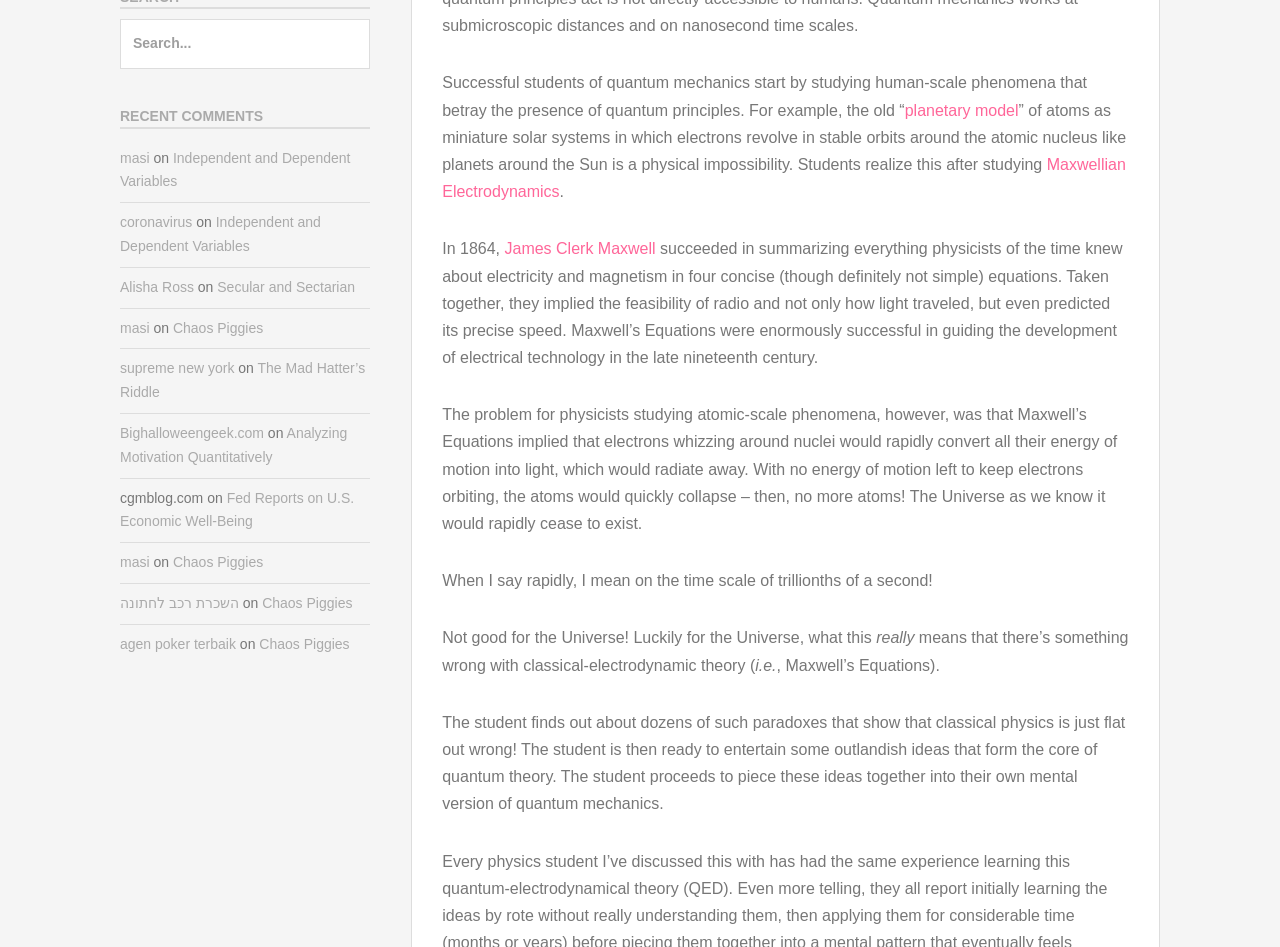Answer the following query concisely with a single word or phrase:
How many recent comments are listed?

More than 10